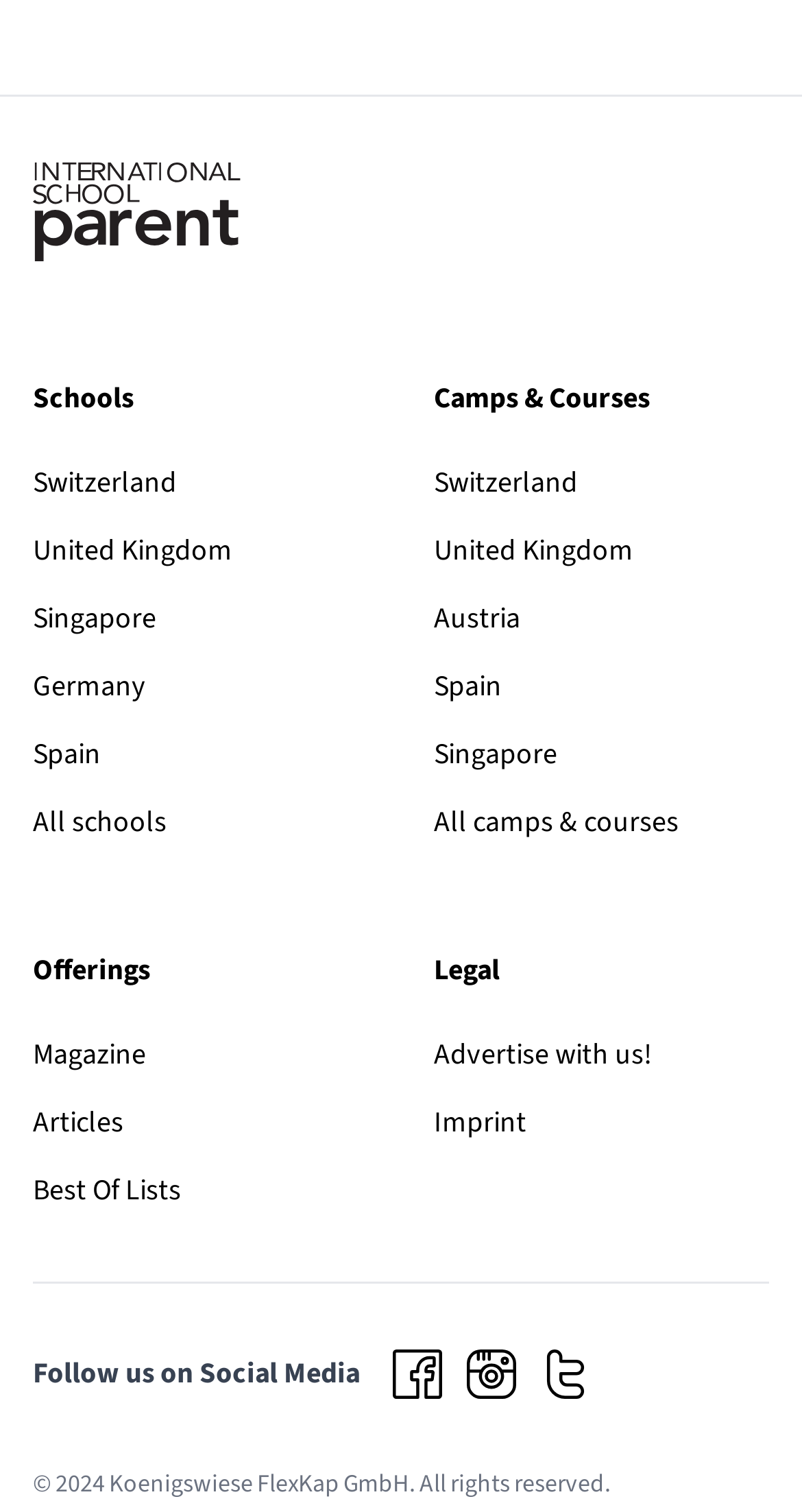Please answer the following question using a single word or phrase: What is the last item in the Offerings section?

Best Of Lists